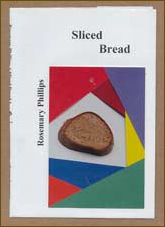What is the author's name?
Provide a short answer using one word or a brief phrase based on the image.

Rosemary Phillips